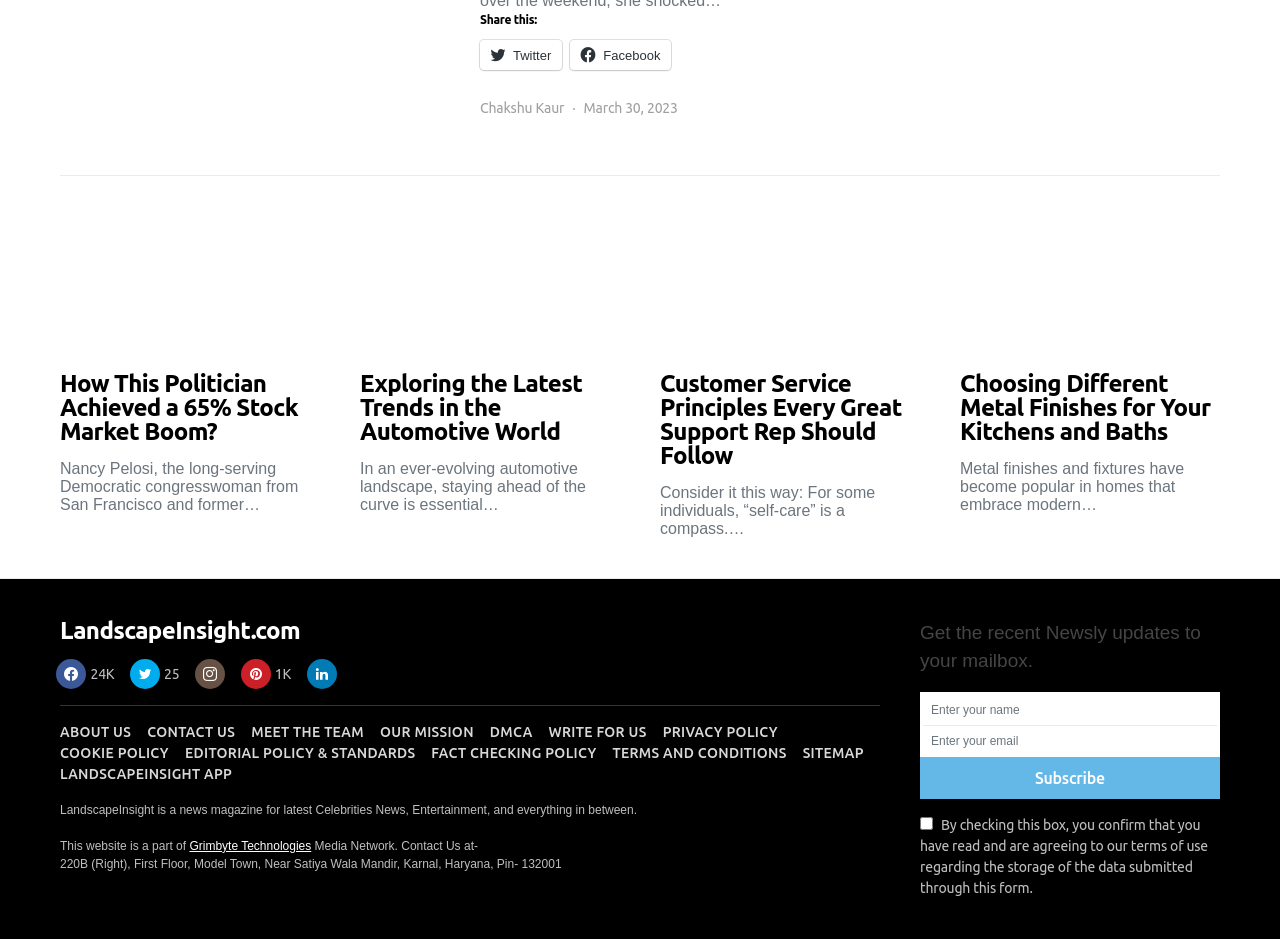Can you find the bounding box coordinates for the element that needs to be clicked to execute this instruction: "Subscribe to the newsletter"? The coordinates should be given as four float numbers between 0 and 1, i.e., [left, top, right, bottom].

[0.719, 0.806, 0.953, 0.851]